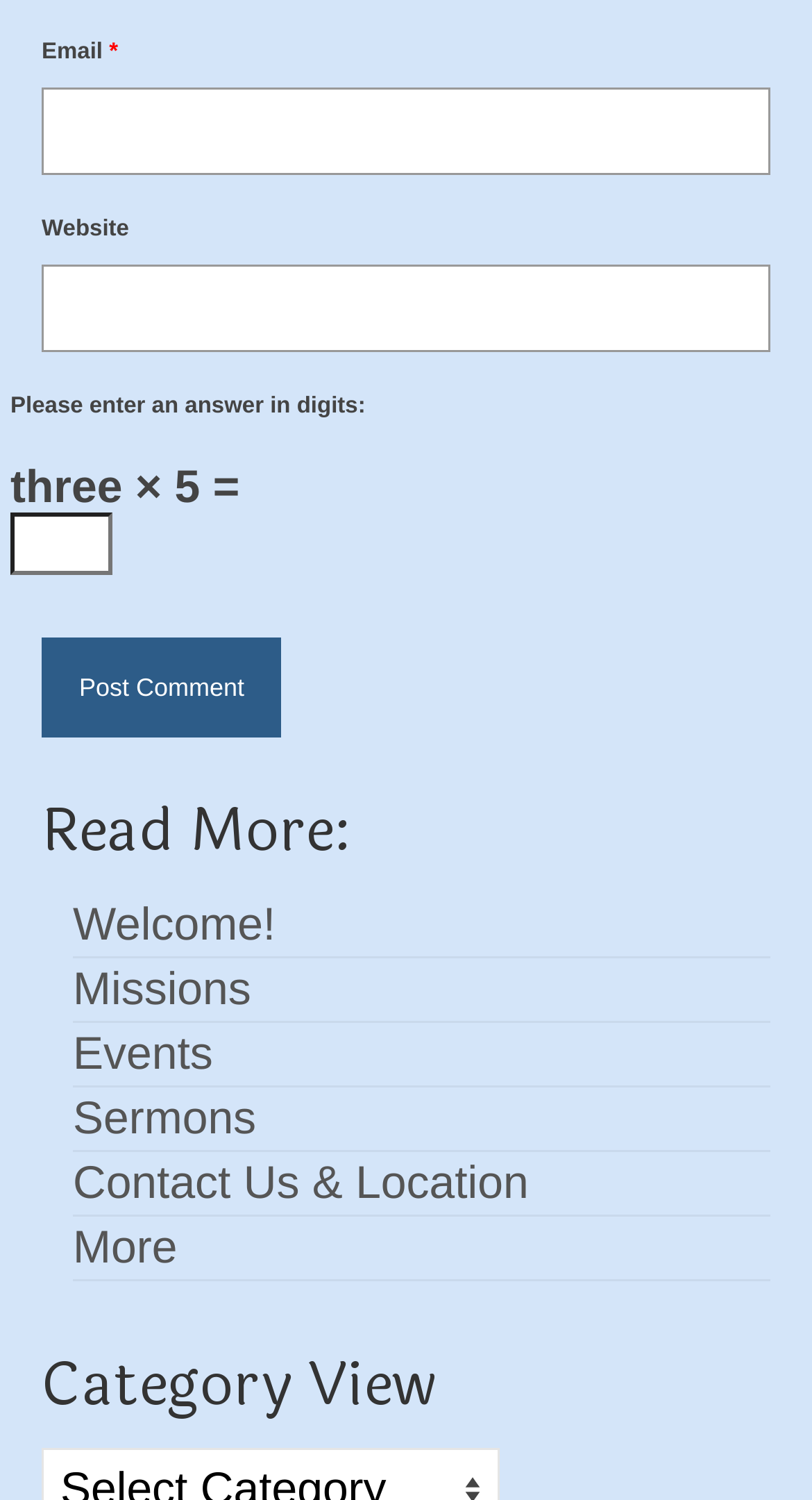What is the function of the 'Post Comment' button?
Look at the image and construct a detailed response to the question.

The 'Post Comment' button is likely used to submit a user's comment or feedback, which would be accompanied by the email address and website (if provided) entered in the respective textboxes.